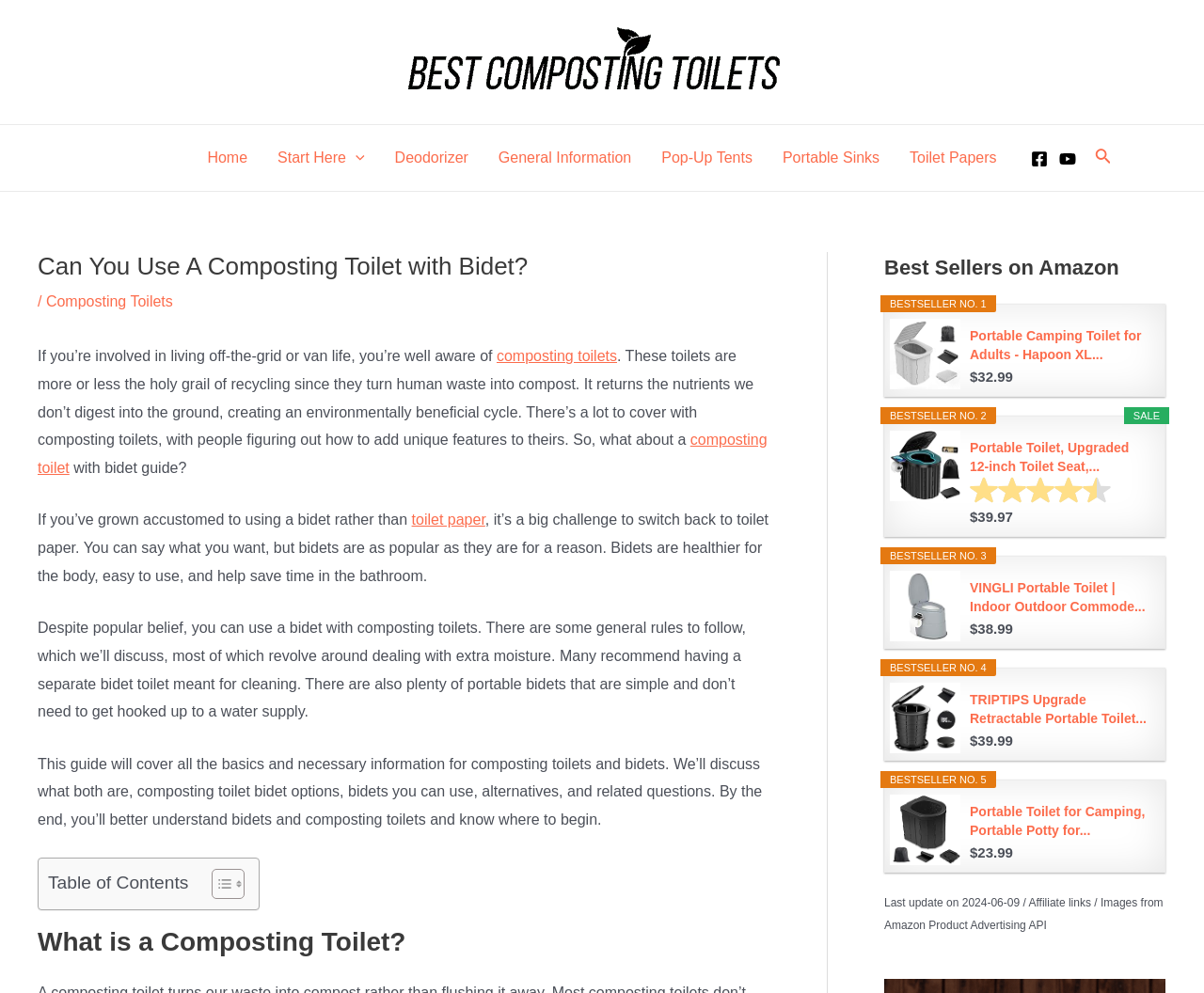Using the details in the image, give a detailed response to the question below:
What is the main topic of this webpage?

Based on the content of the webpage, it appears to be discussing composting toilets, specifically the use of bidets with composting toilets. The heading 'Can You Use A Composting Toilet with Bidet?' and the text 'These toilets are more or less the holy grail of recycling since they turn human waste into compost.' suggest that the main topic is composting toilets.